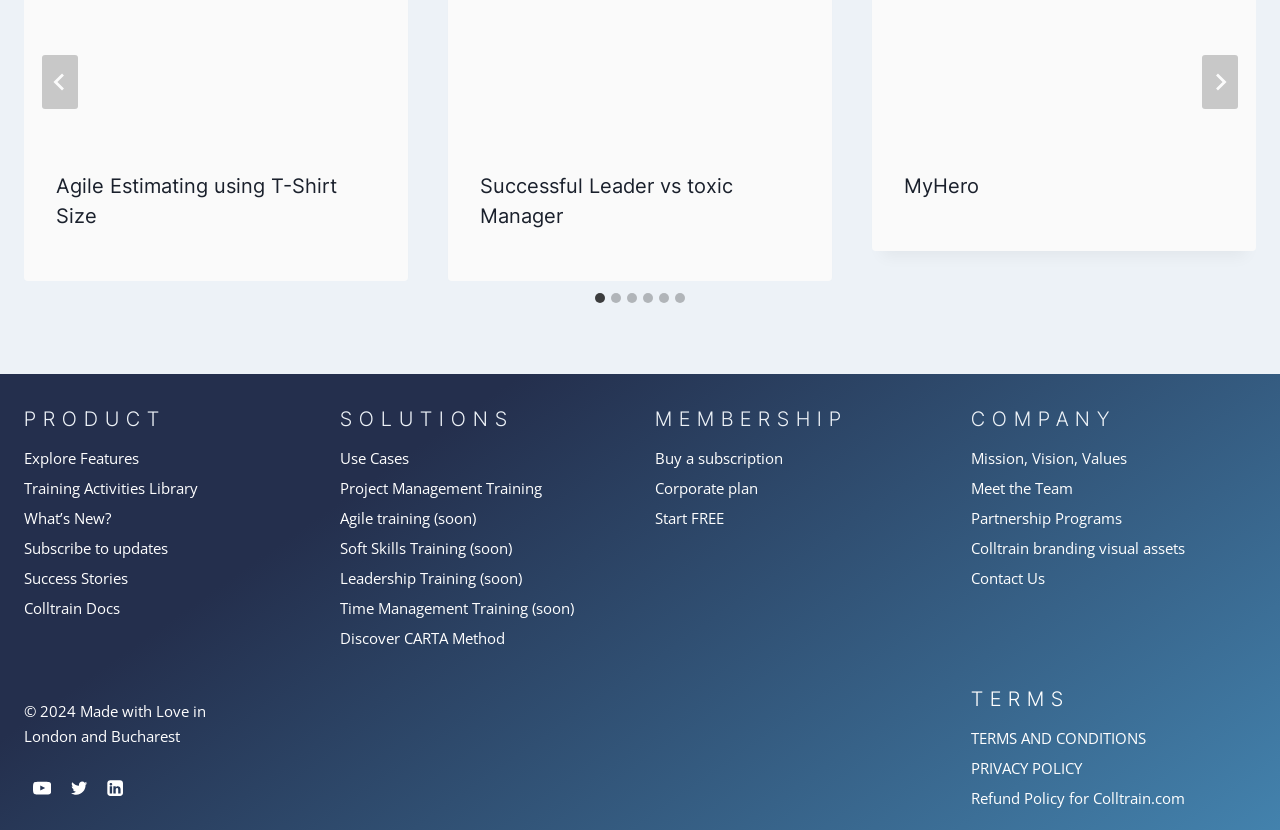Using the provided description YouTube, find the bounding box coordinates for the UI element. Provide the coordinates in (top-left x, top-left y, bottom-right x, bottom-right y) format, ensuring all values are between 0 and 1.

[0.019, 0.927, 0.047, 0.972]